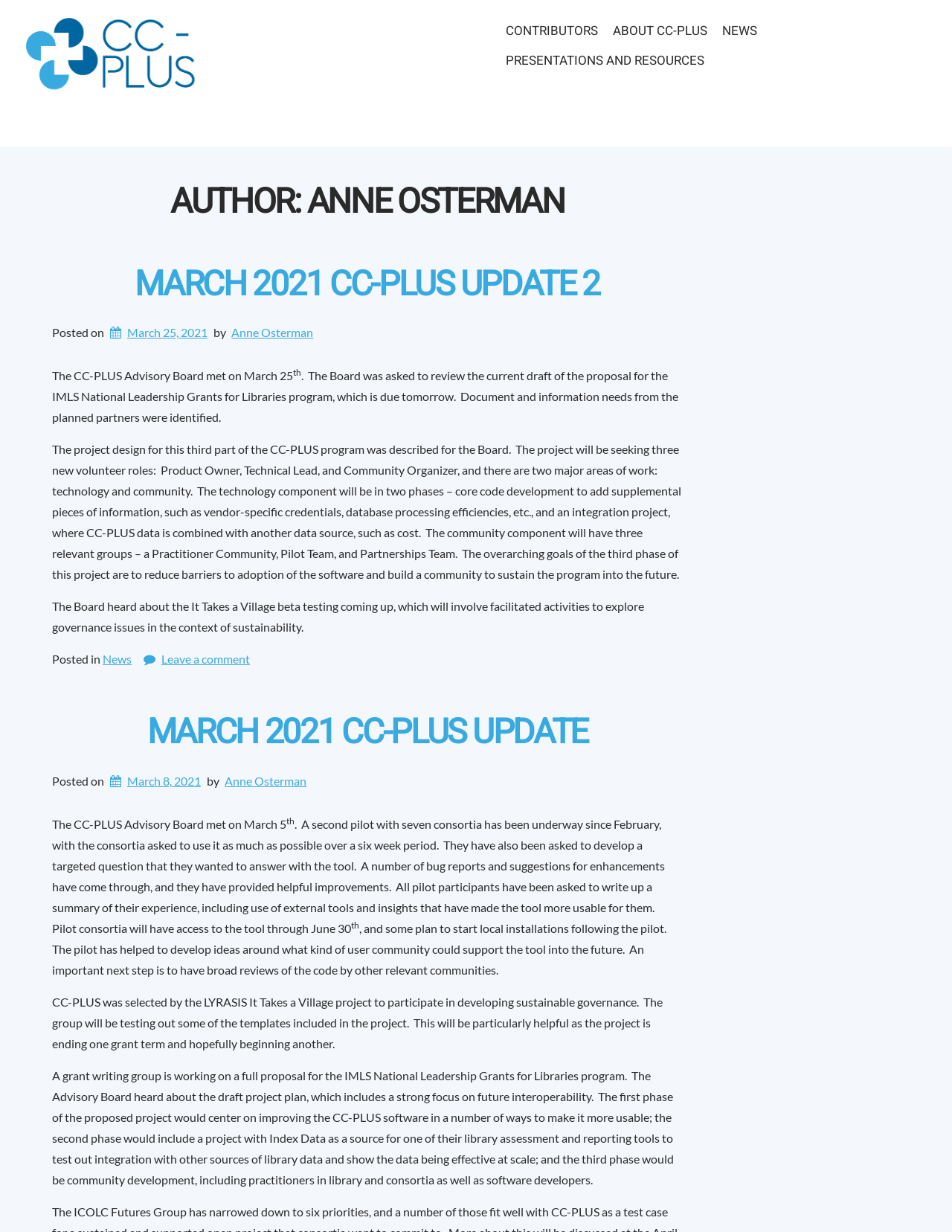Specify the bounding box coordinates of the region I need to click to perform the following instruction: "Read the MARCH 2021 CC-PLUS UPDATE 2 article". The coordinates must be four float numbers in the range of 0 to 1, i.e., [left, top, right, bottom].

[0.055, 0.216, 0.717, 0.279]